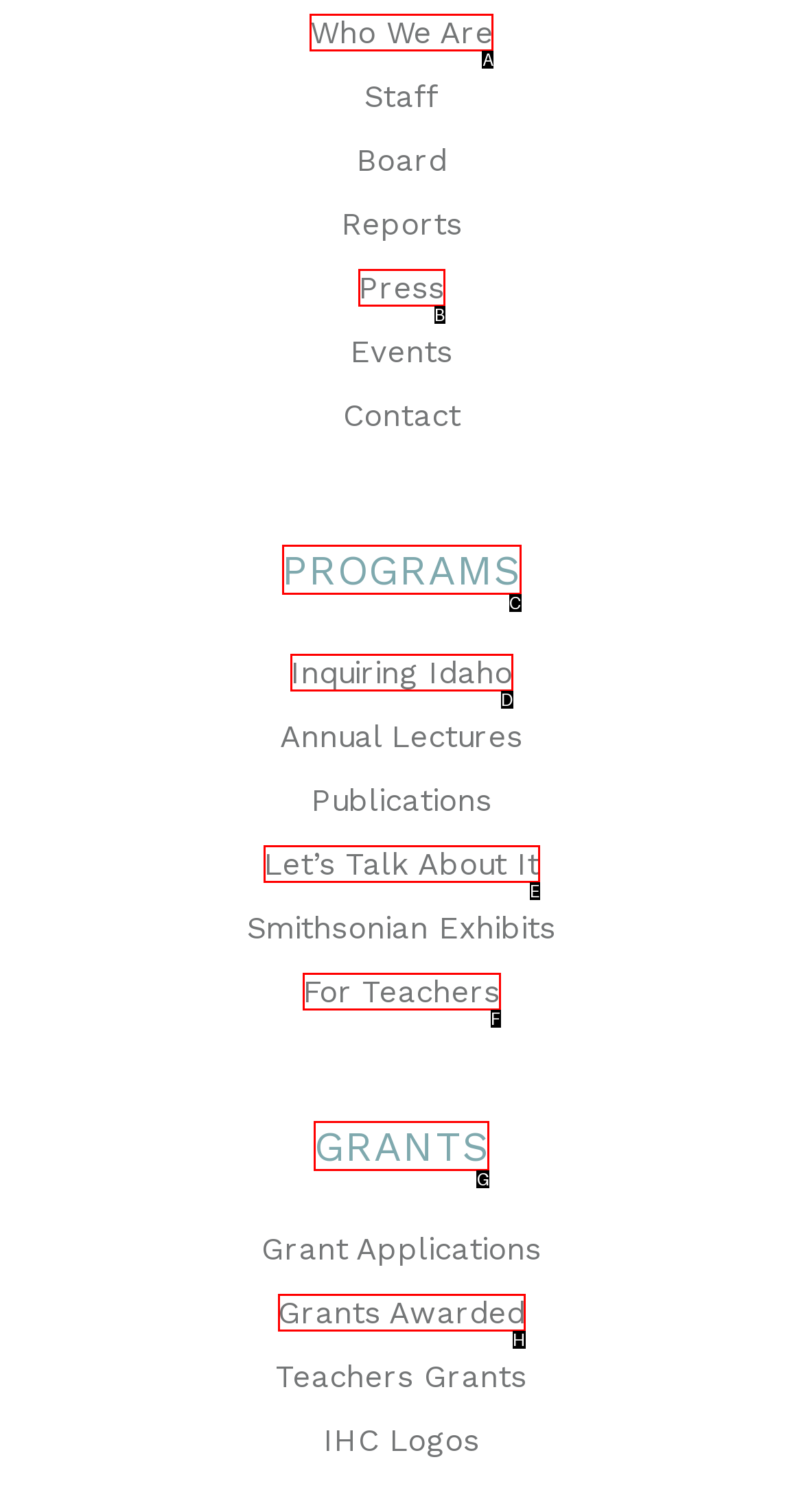Choose the HTML element that matches the description: Who We Are
Reply with the letter of the correct option from the given choices.

A